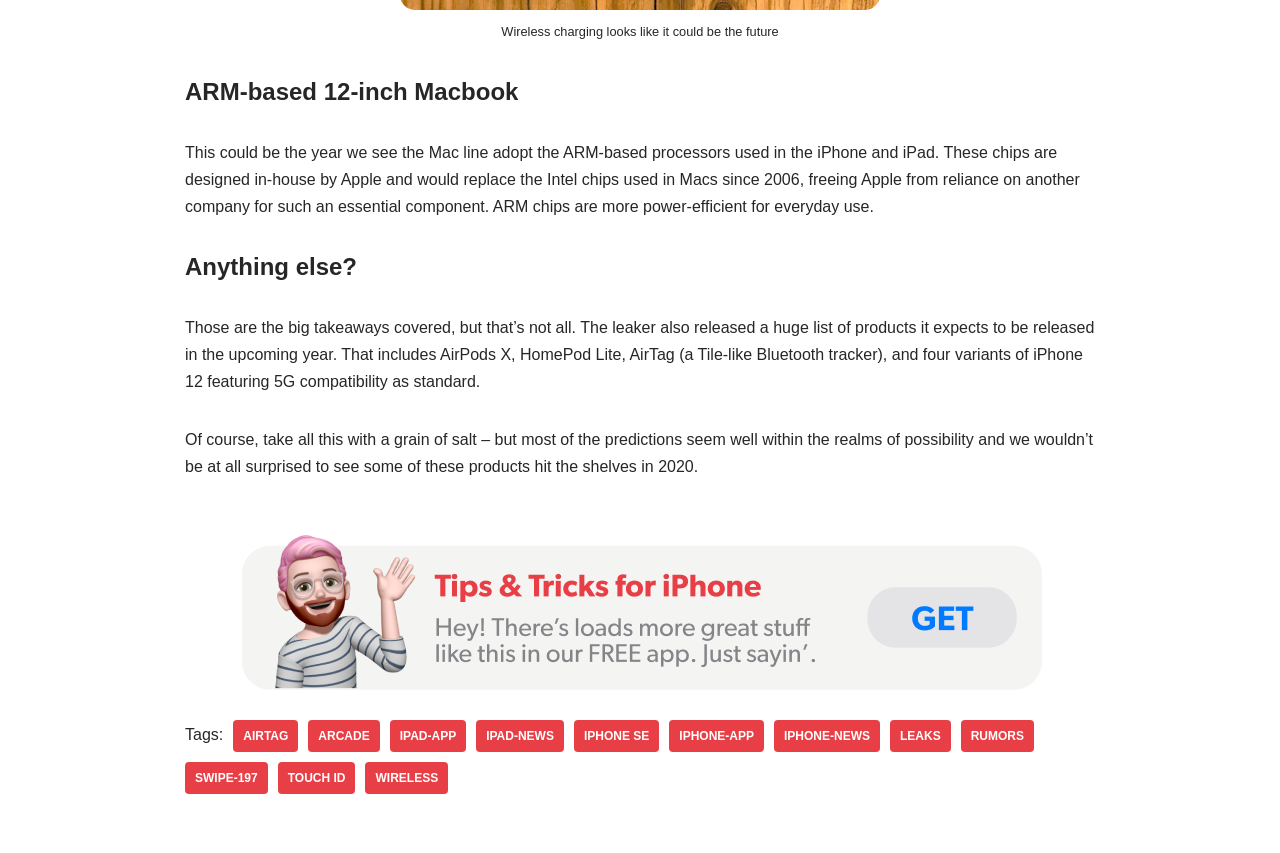Give the bounding box coordinates for the element described by: "Dr. Bluskov's books".

None